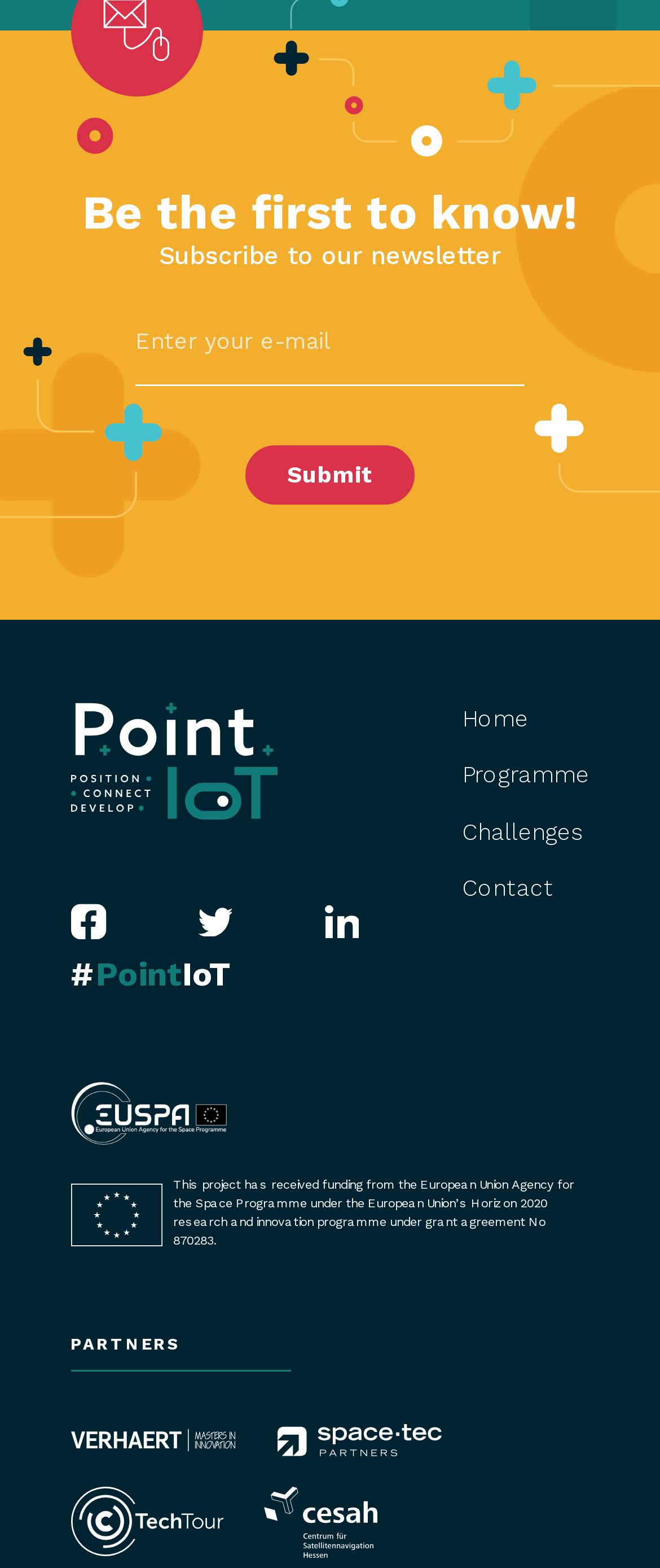Find the bounding box of the UI element described as follows: "Home".

[0.7, 0.448, 0.893, 0.47]